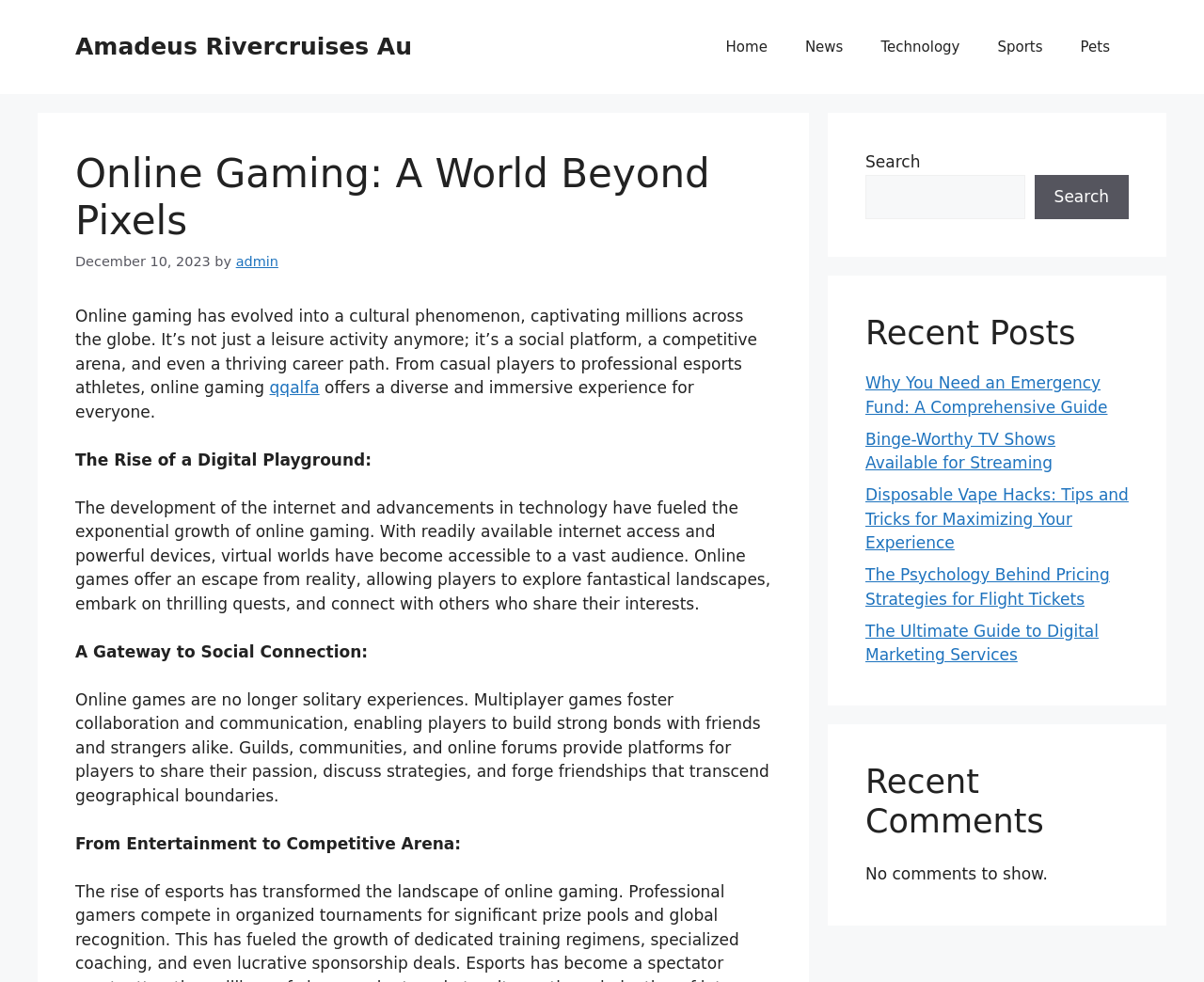Show the bounding box coordinates of the region that should be clicked to follow the instruction: "View the article about Emergency Fund."

[0.719, 0.38, 0.92, 0.424]